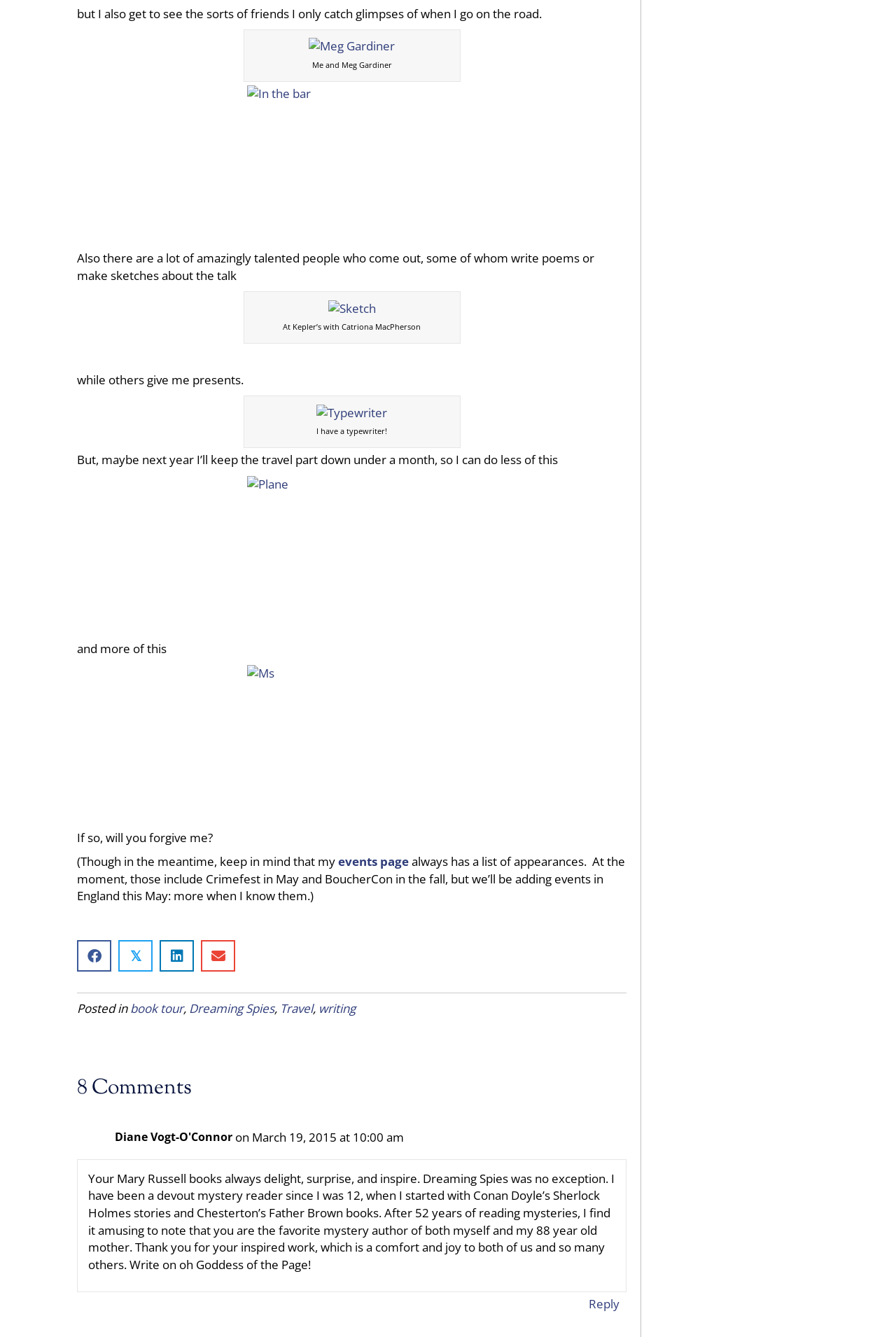Determine the bounding box coordinates of the region I should click to achieve the following instruction: "Reply to Diane Vogt-O'Connor's comment". Ensure the bounding box coordinates are four float numbers between 0 and 1, i.e., [left, top, right, bottom].

[0.653, 0.966, 0.695, 0.984]